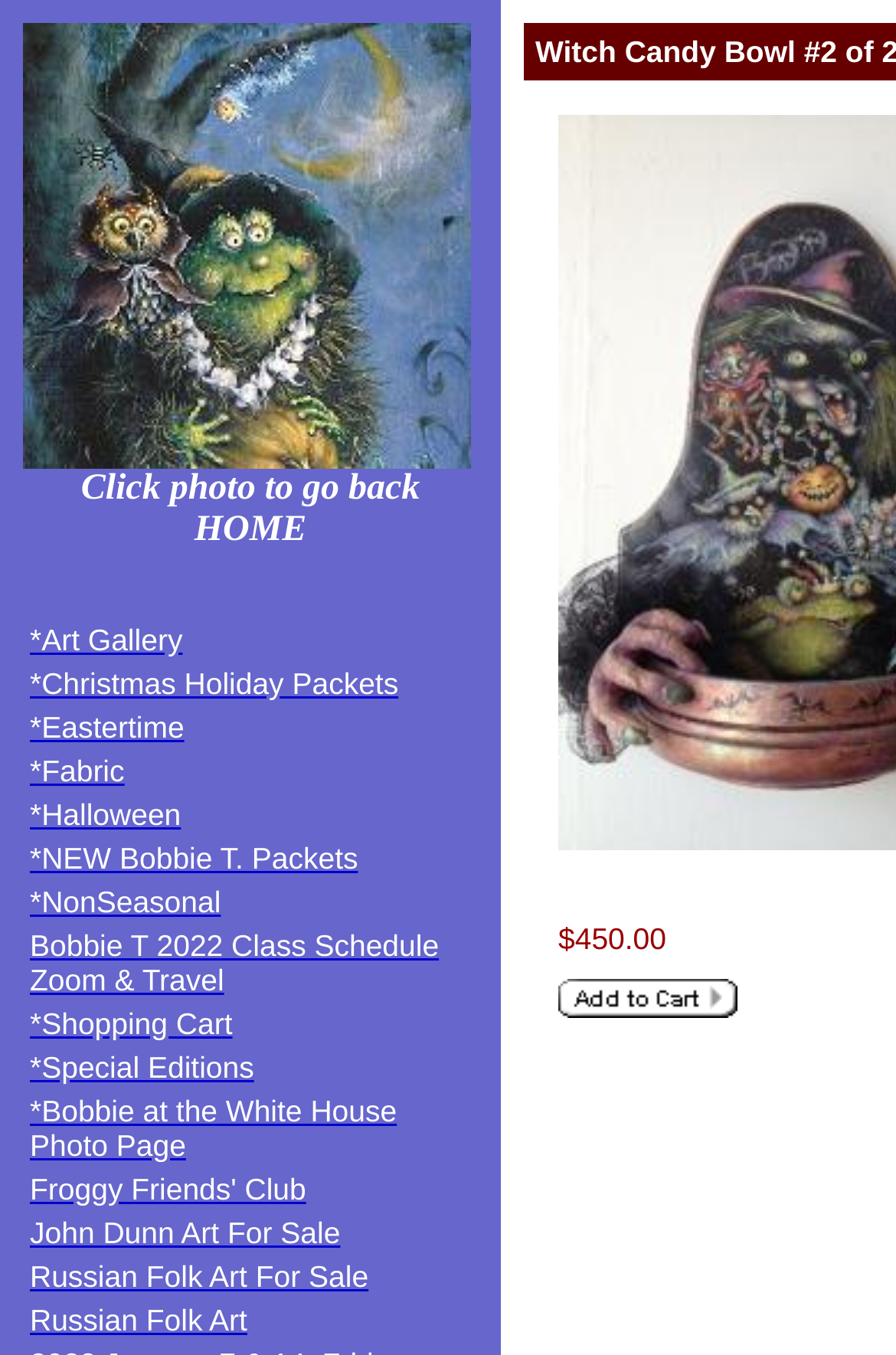What is the main theme of this webpage?
Using the visual information from the image, give a one-word or short-phrase answer.

Candy Bowl